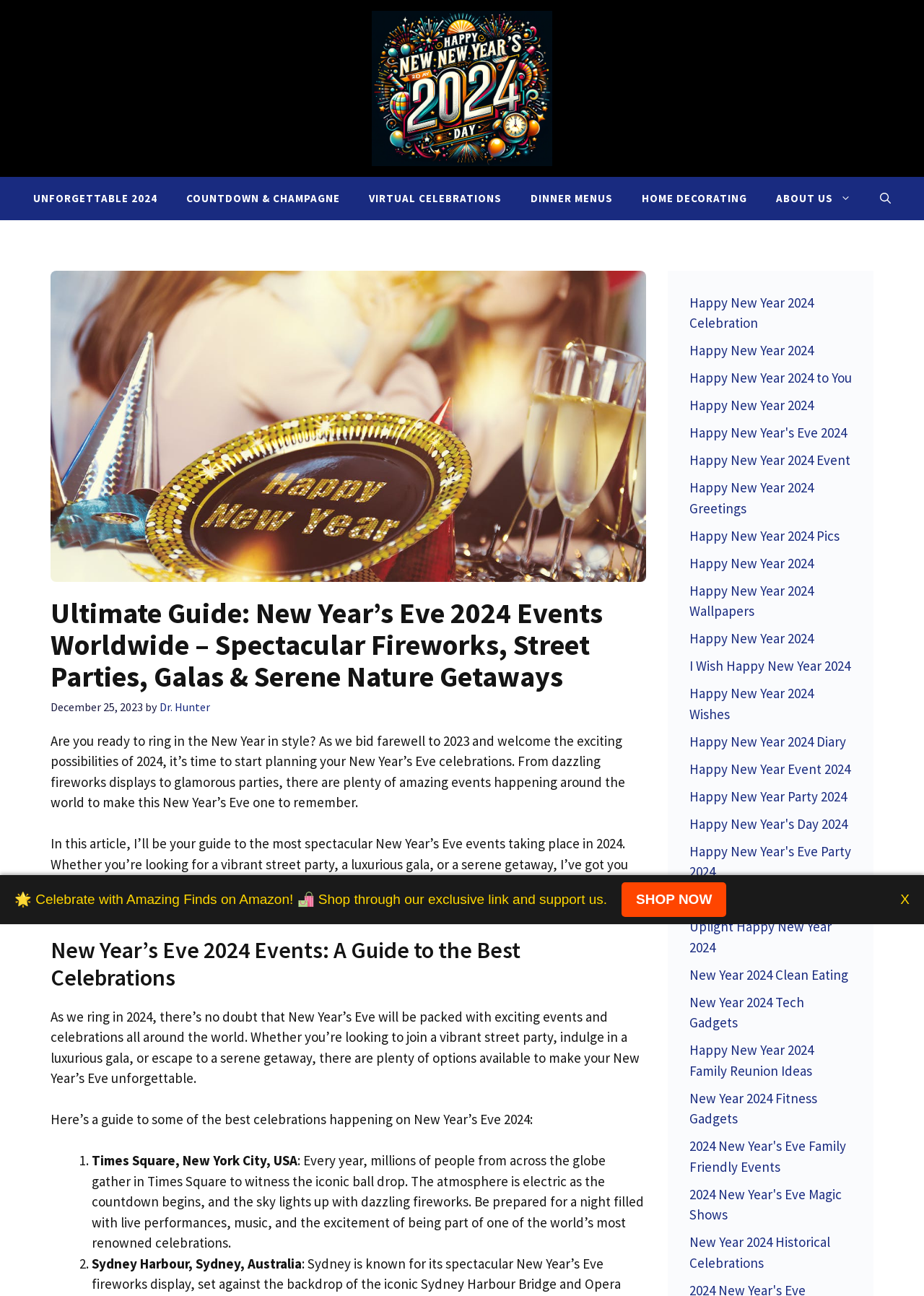Can you give a comprehensive explanation to the question given the content of the image?
Who is the author of this article?

The author of this article is mentioned as 'Dr. Hunter', as indicated by the link 'Dr. Hunter' in the header section of the webpage.